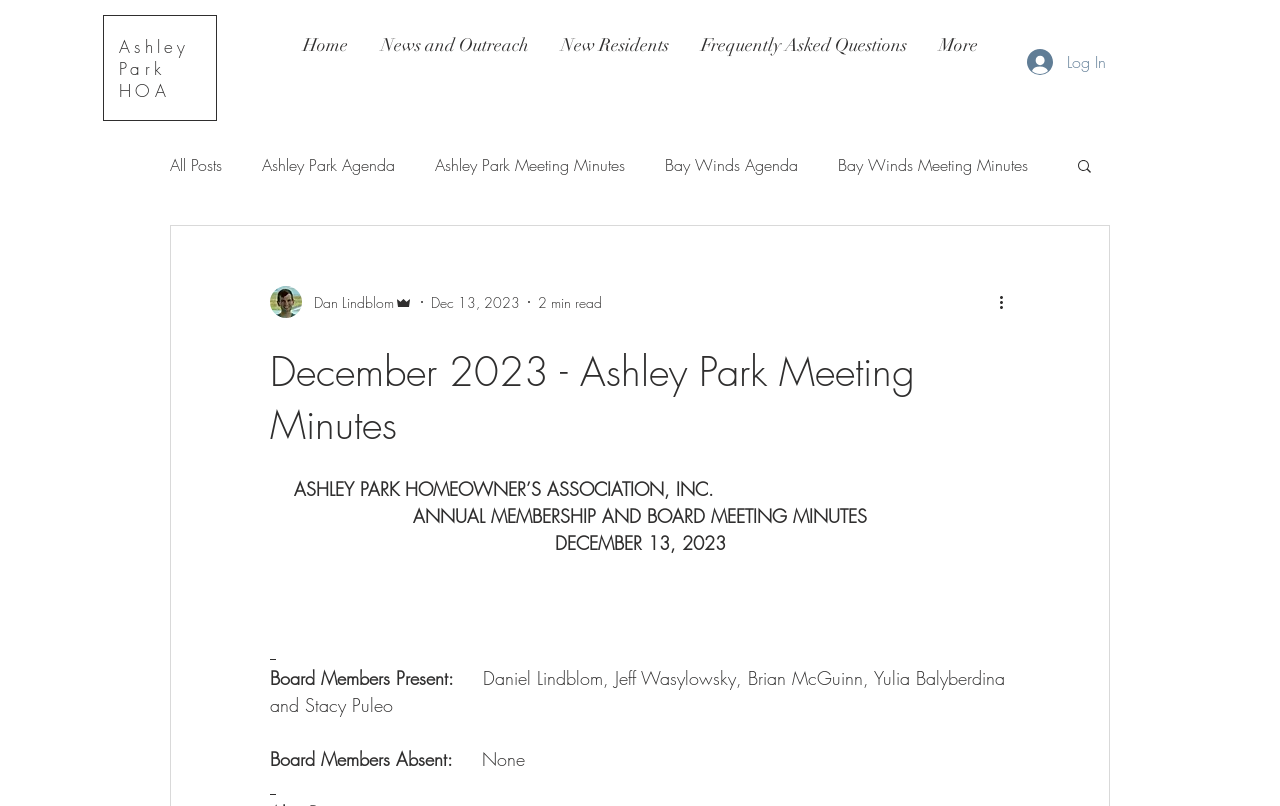Who is the author of the meeting minutes?
Look at the screenshot and respond with a single word or phrase.

Dan Lindblom